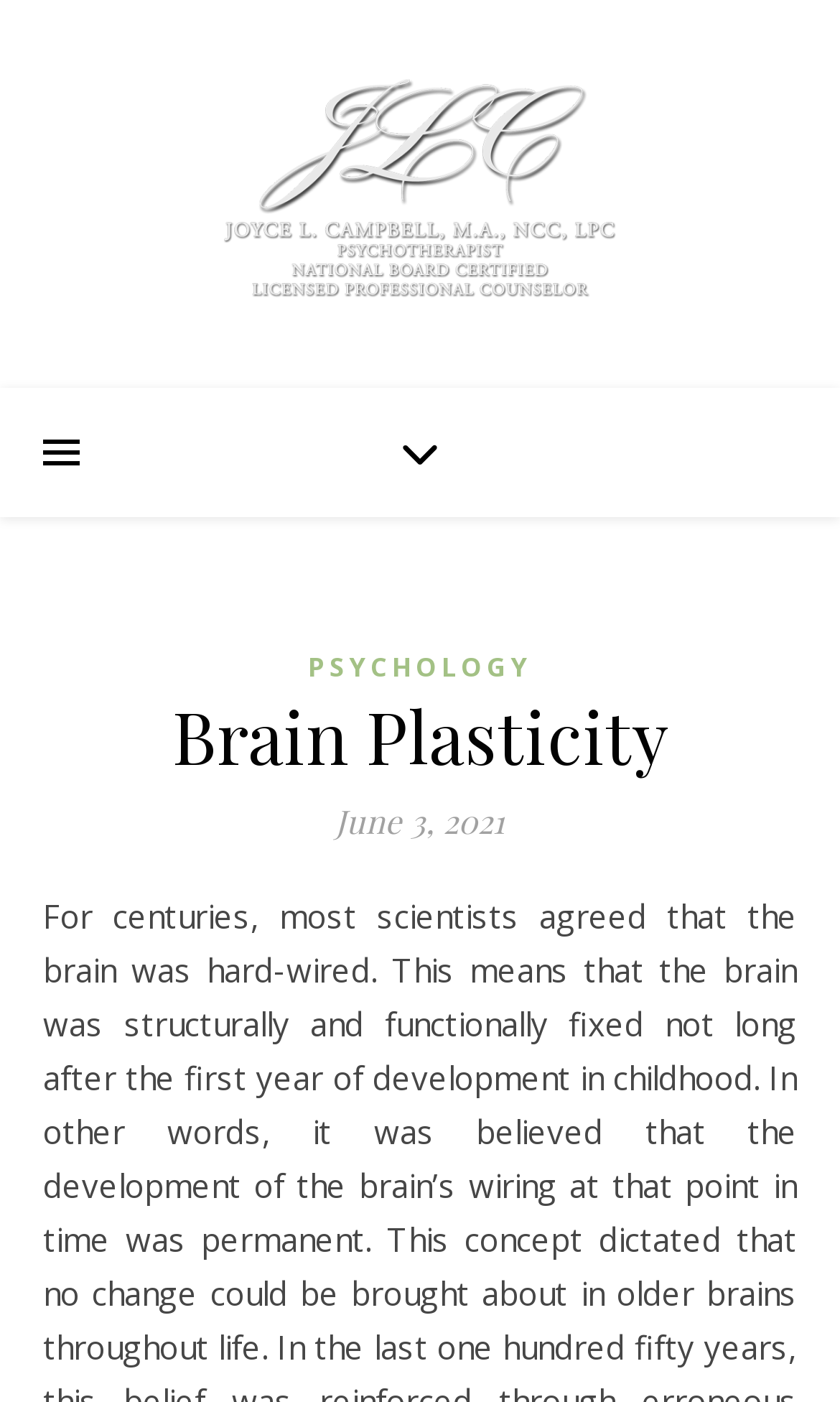Please provide a comprehensive response to the question below by analyzing the image: 
What is the category of the article?

The category of the article can be determined by looking at the header section of the webpage, where a link is labeled as 'PSYCHOLOGY', indicating that the article belongs to this category.